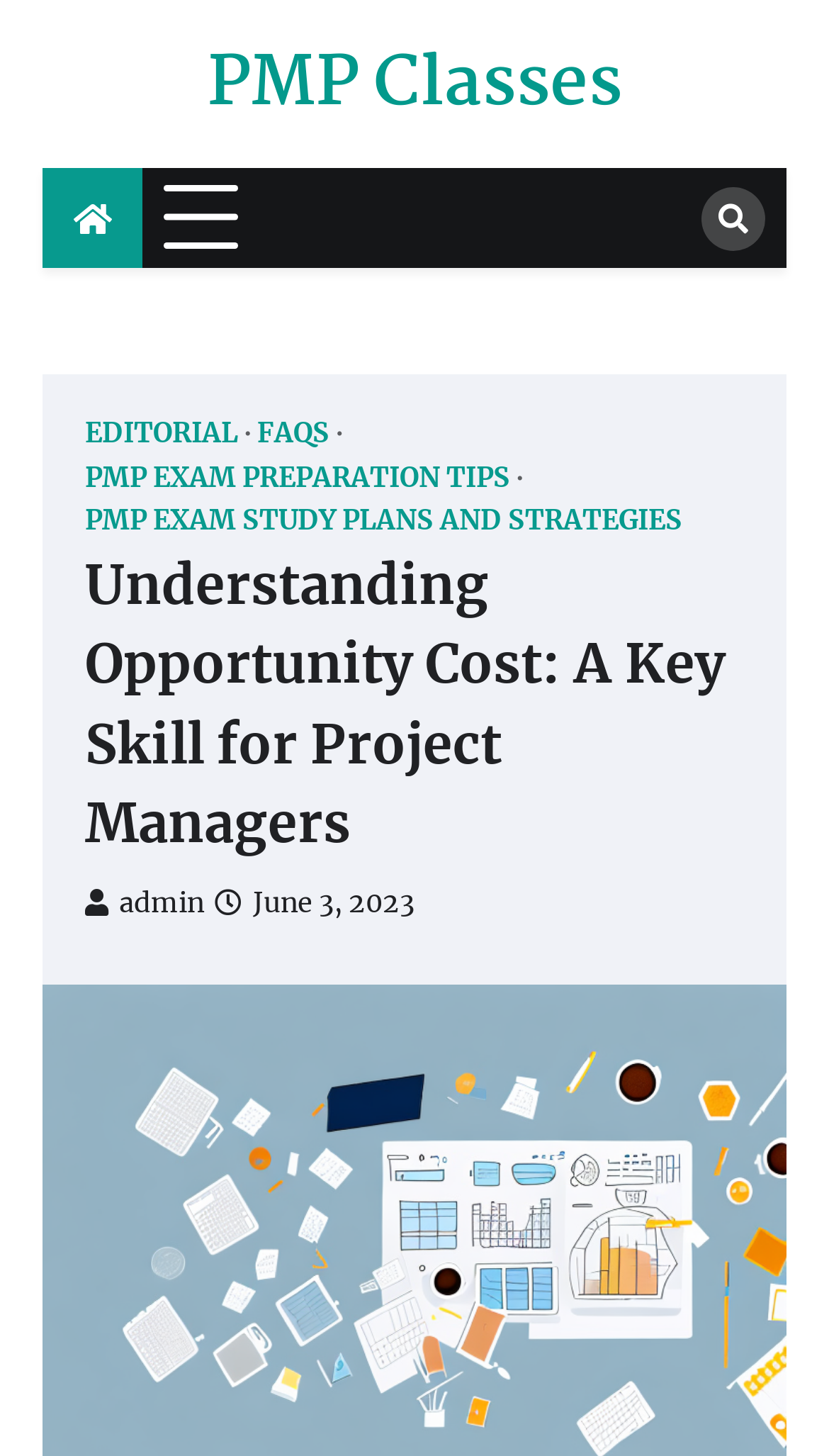Show me the bounding box coordinates of the clickable region to achieve the task as per the instruction: "Expand the menu".

[0.197, 0.123, 0.287, 0.174]